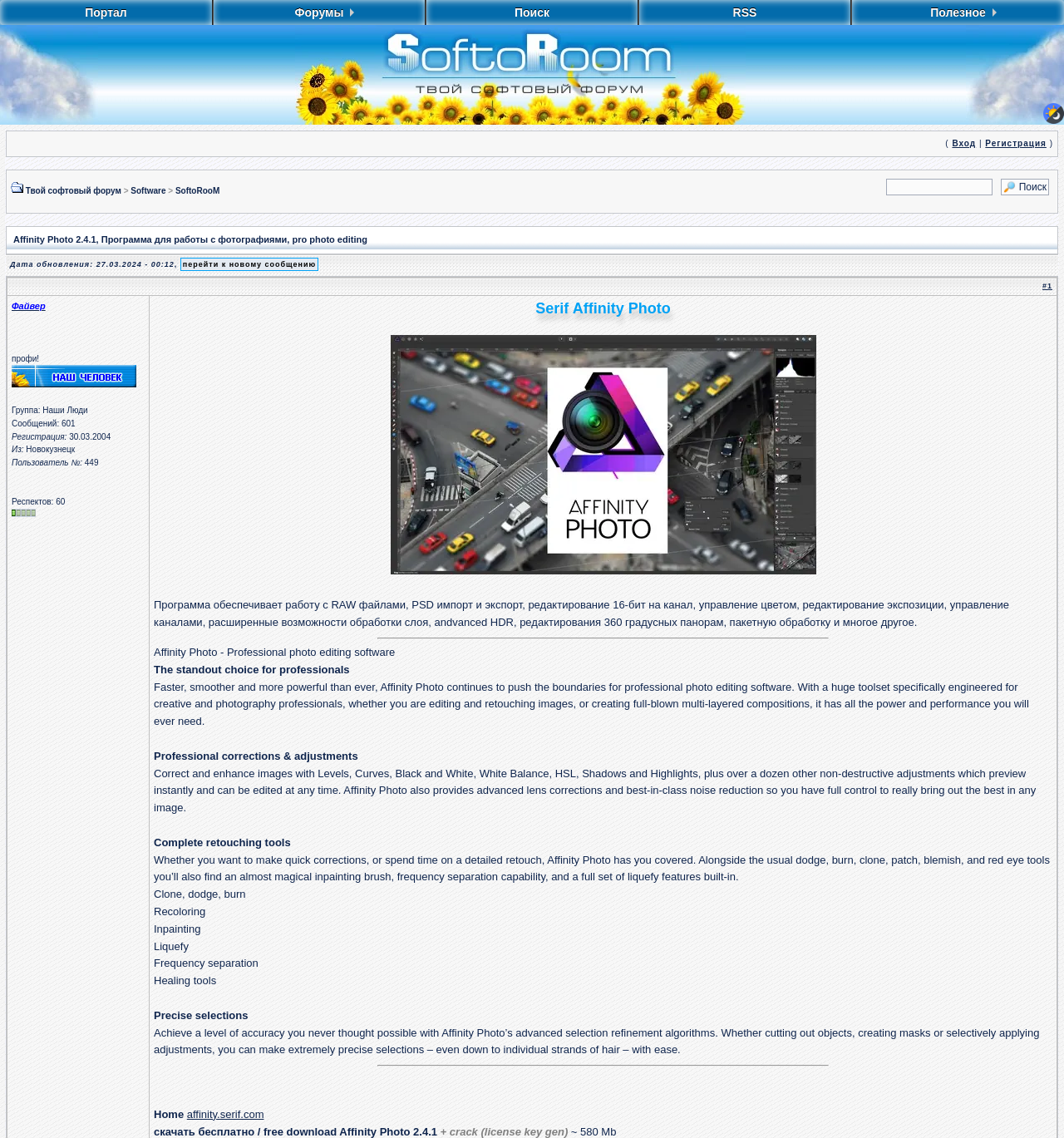Please identify the bounding box coordinates of the region to click in order to complete the given instruction: "Click the link to download 2.4.1 version of Affinity Photo". The coordinates should be four float numbers between 0 and 1, i.e., [left, top, right, bottom].

[0.151, 0.062, 0.27, 0.073]